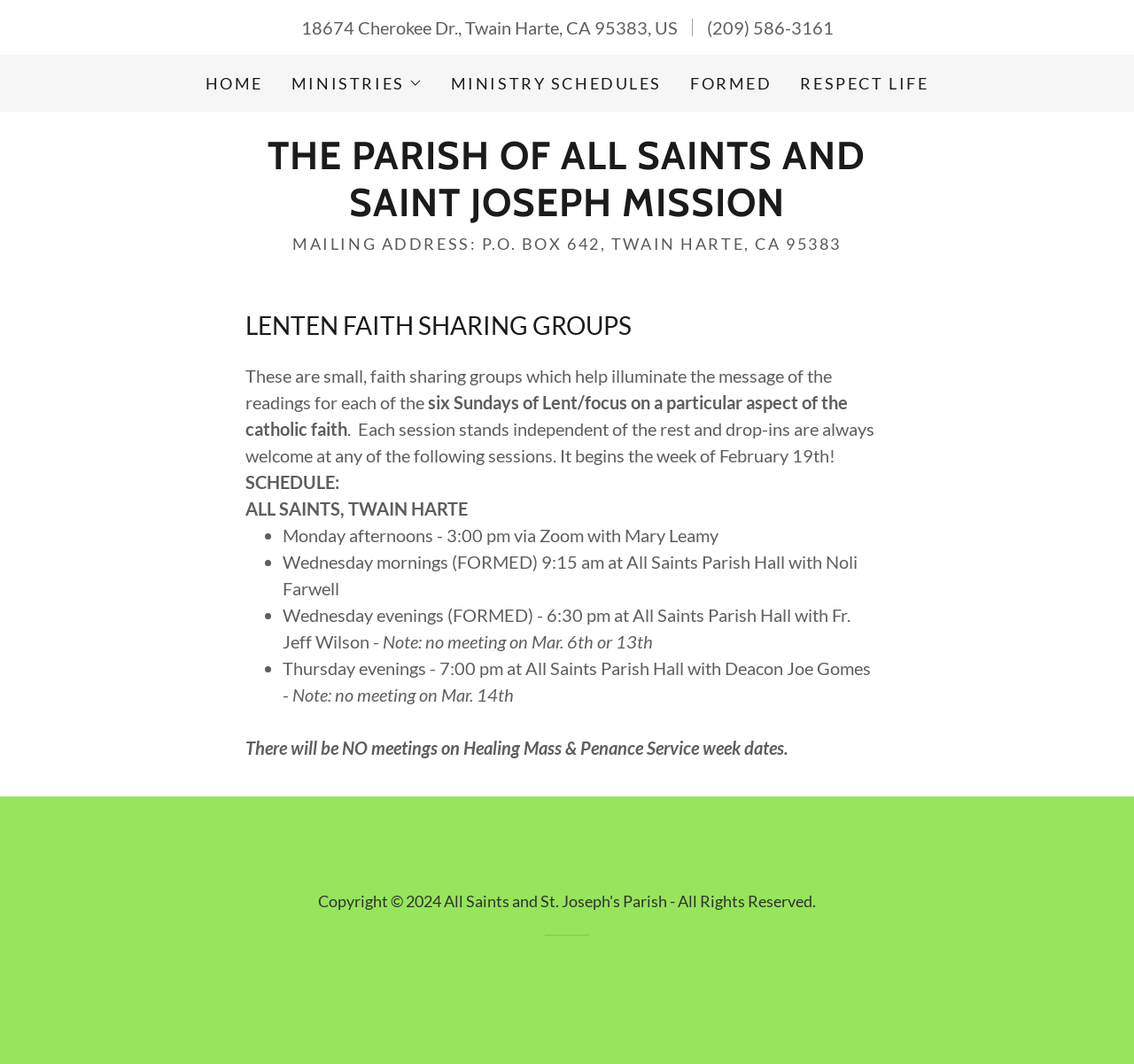What is the schedule for the Lenten Faith Sharing Groups?
Give a one-word or short phrase answer based on the image.

Various times and locations